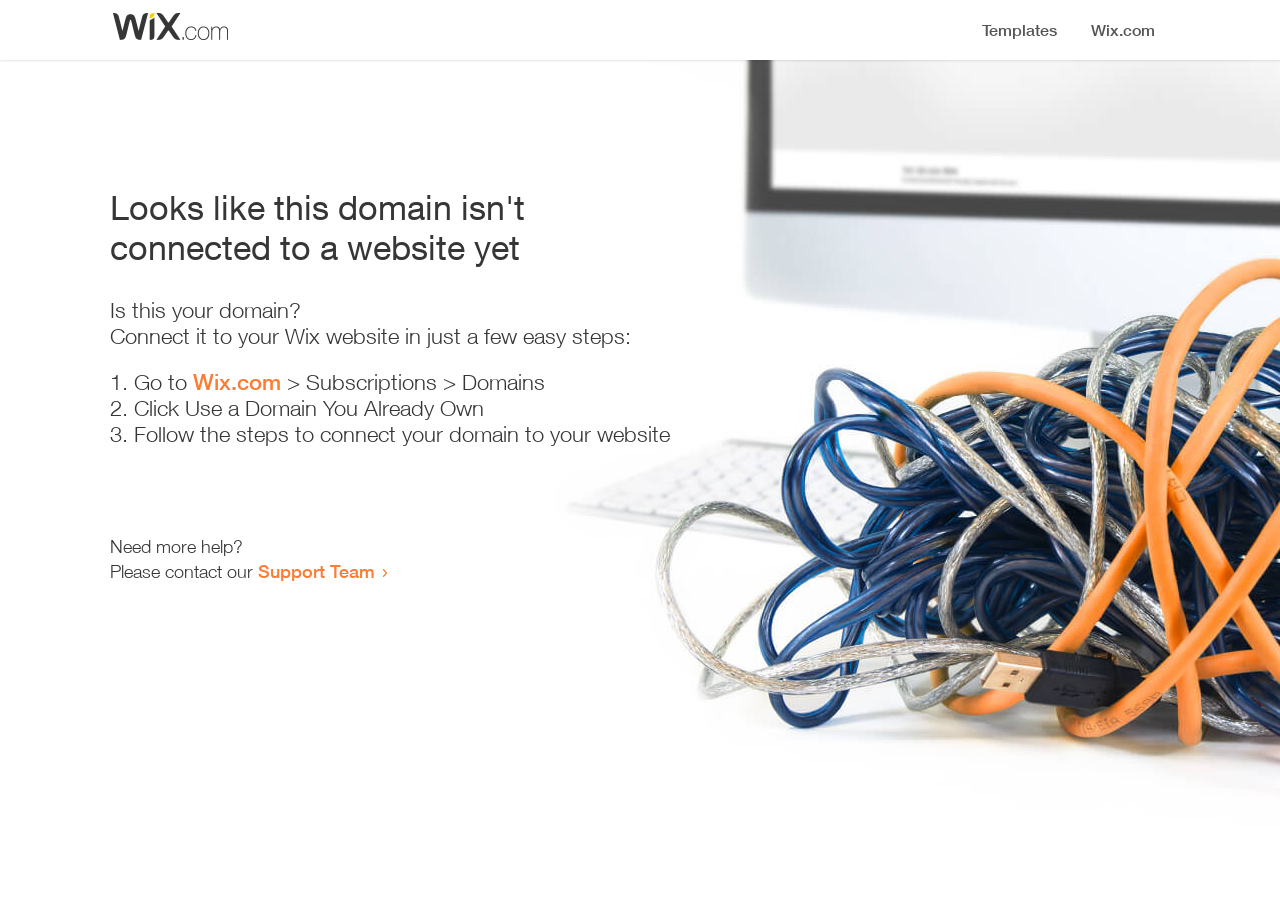Use a single word or phrase to answer the question:
What is the current status of this domain?

Not connected to a website